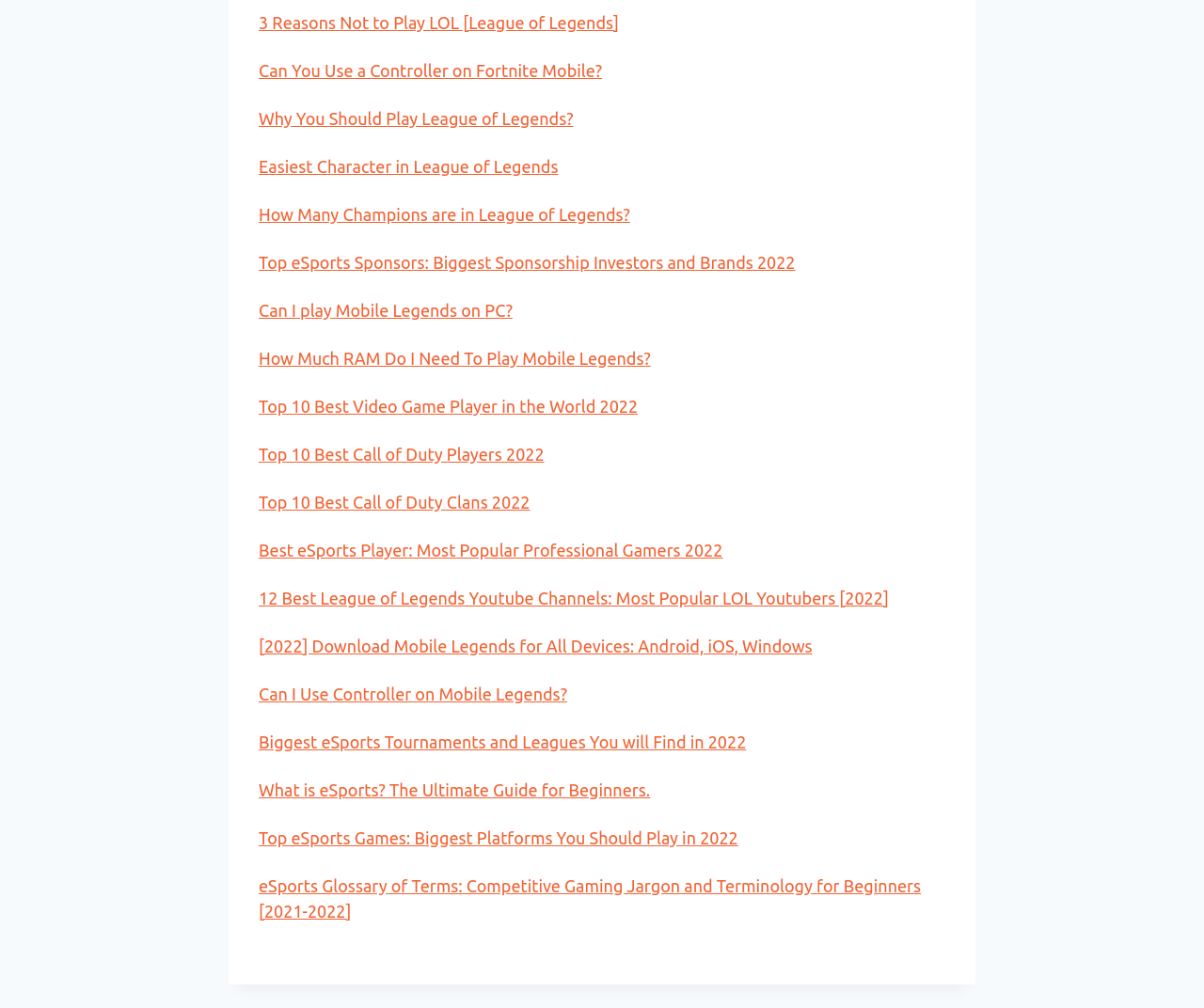Please find the bounding box coordinates of the element's region to be clicked to carry out this instruction: "Understand what eSports is for beginners".

[0.215, 0.774, 0.54, 0.793]